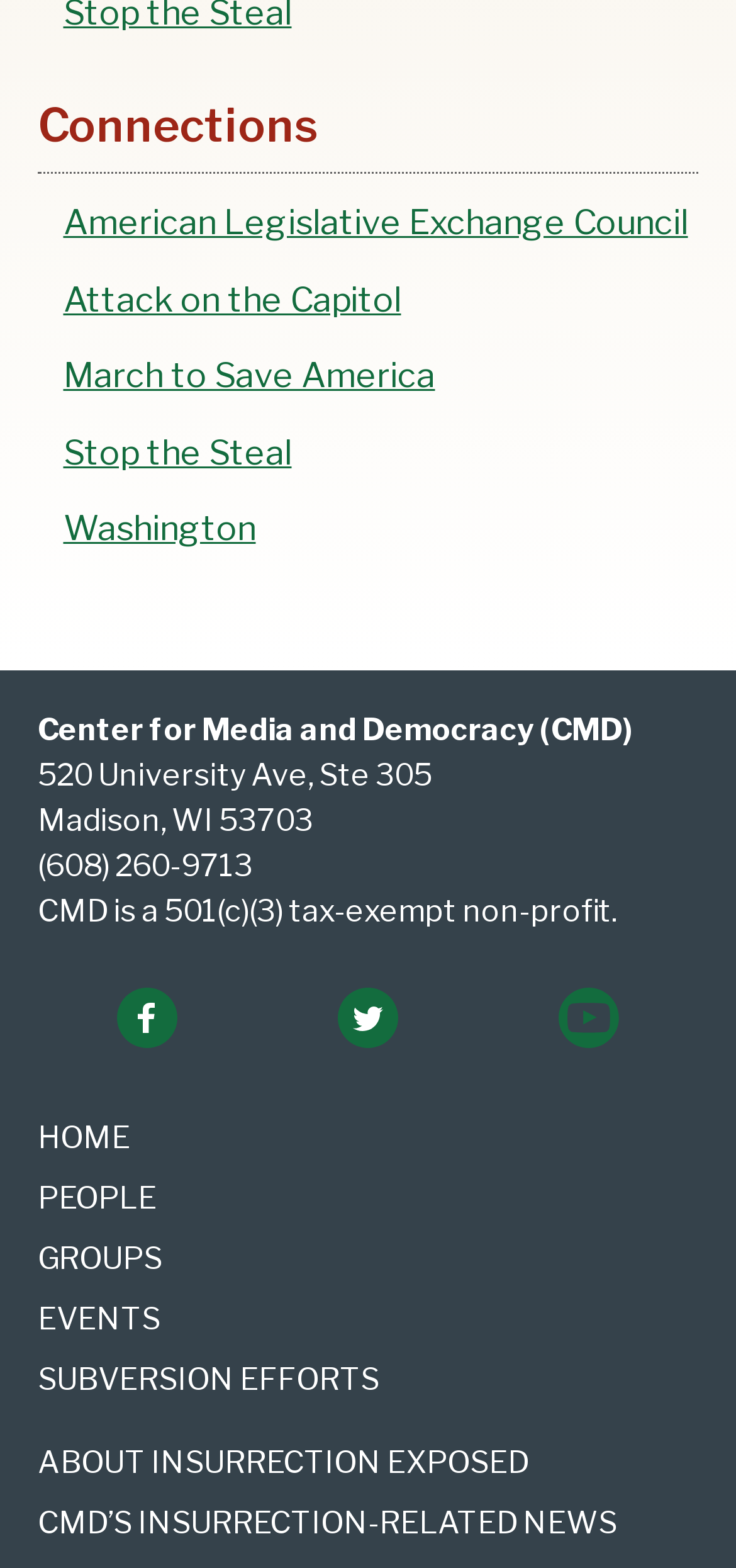How many social media links are available?
Please elaborate on the answer to the question with detailed information.

The social media links can be found in the complementary element with bounding box coordinates [0.051, 0.63, 0.949, 0.687]. There are three link elements: 'Facebook', 'Twitter', and 'YouTube'.